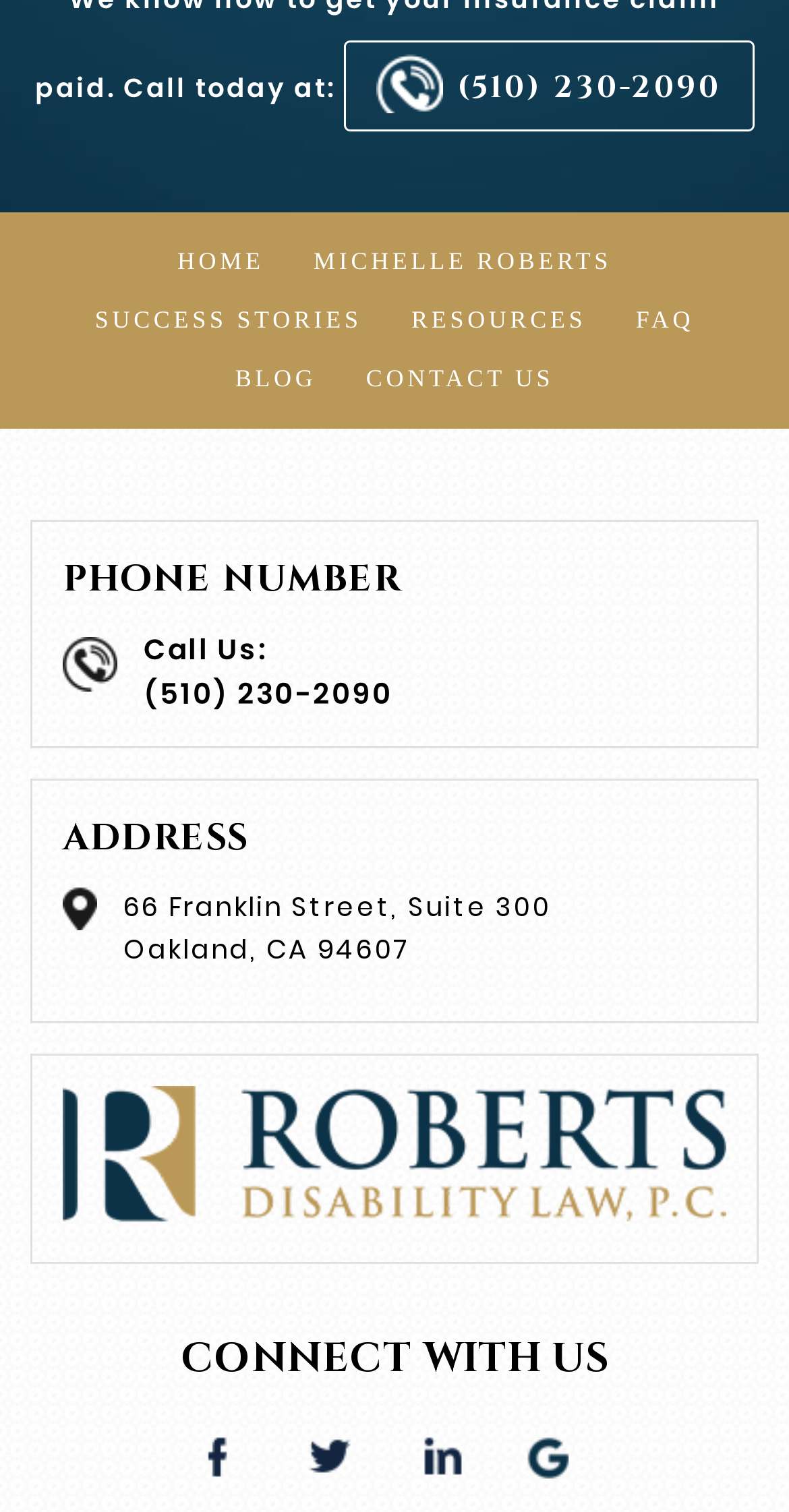Locate the bounding box coordinates of the clickable region to complete the following instruction: "Explore Quark Expeditions in polar regions."

None